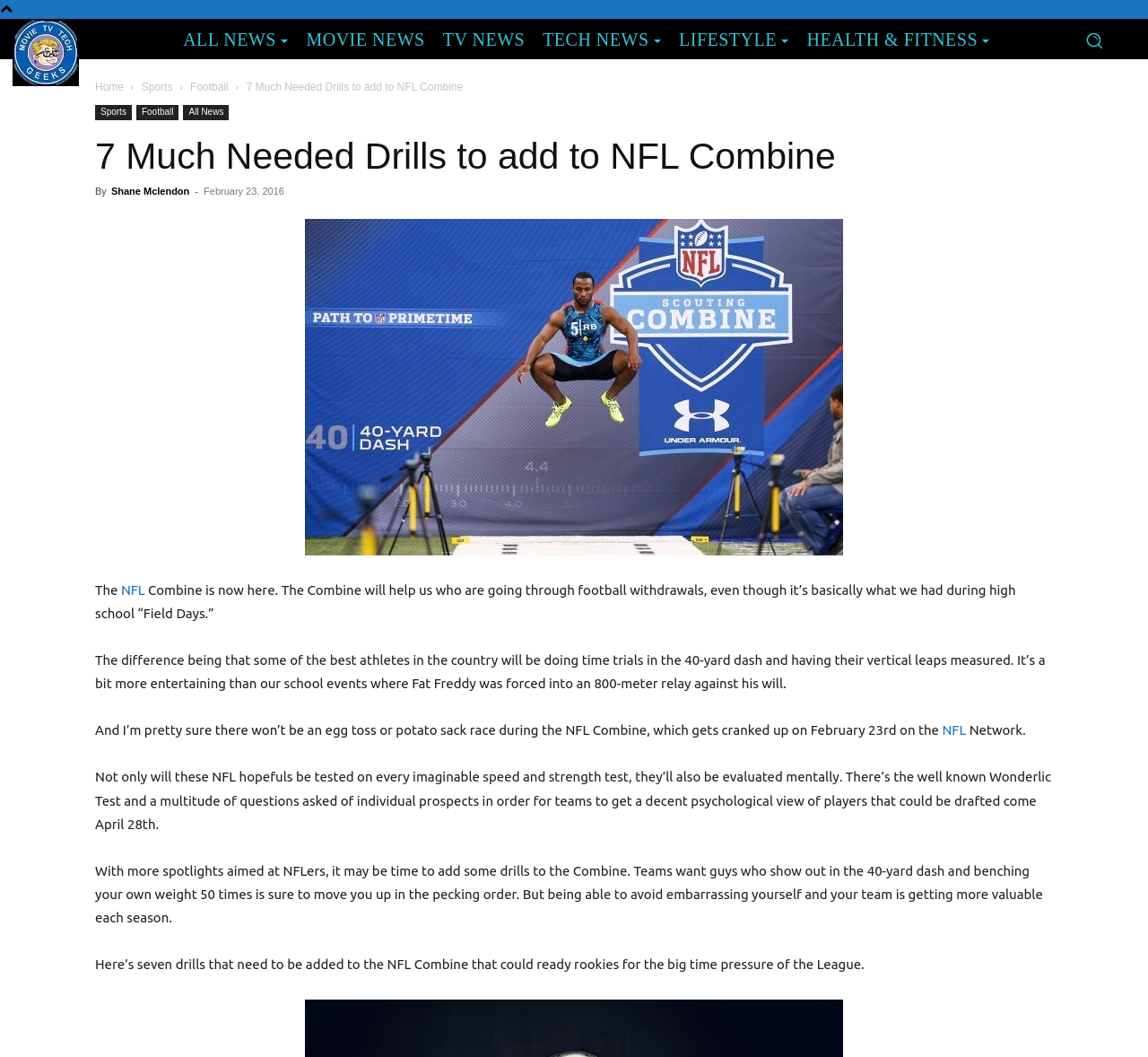Please find the bounding box coordinates of the clickable region needed to complete the following instruction: "Click on the 'Search' button". The bounding box coordinates must consist of four float numbers between 0 and 1, i.e., [left, top, right, bottom].

[0.941, 0.024, 0.966, 0.051]